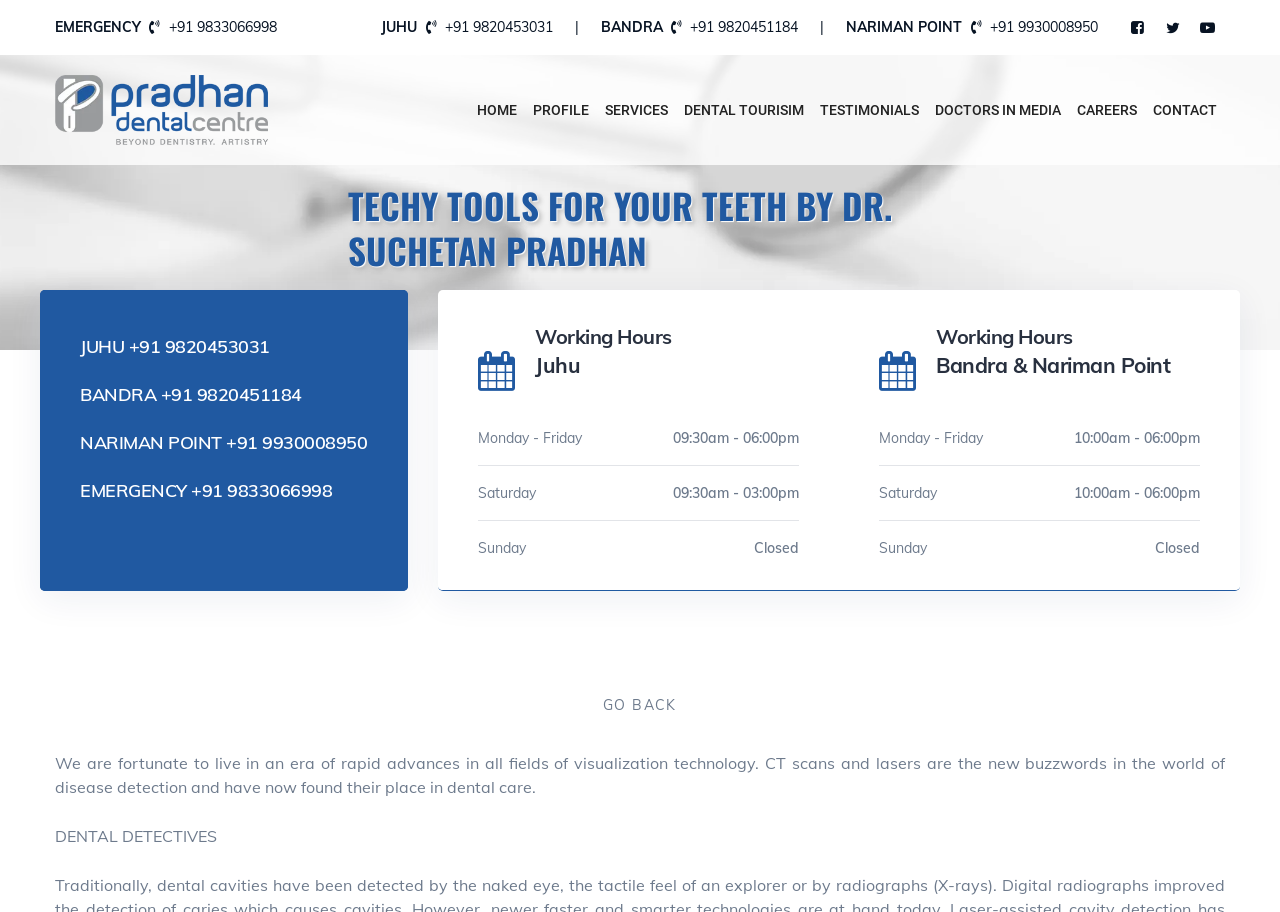Please determine the bounding box coordinates of the element to click in order to execute the following instruction: "Click on the 'DER VET User Guide' link". The coordinates should be four float numbers between 0 and 1, specified as [left, top, right, bottom].

None